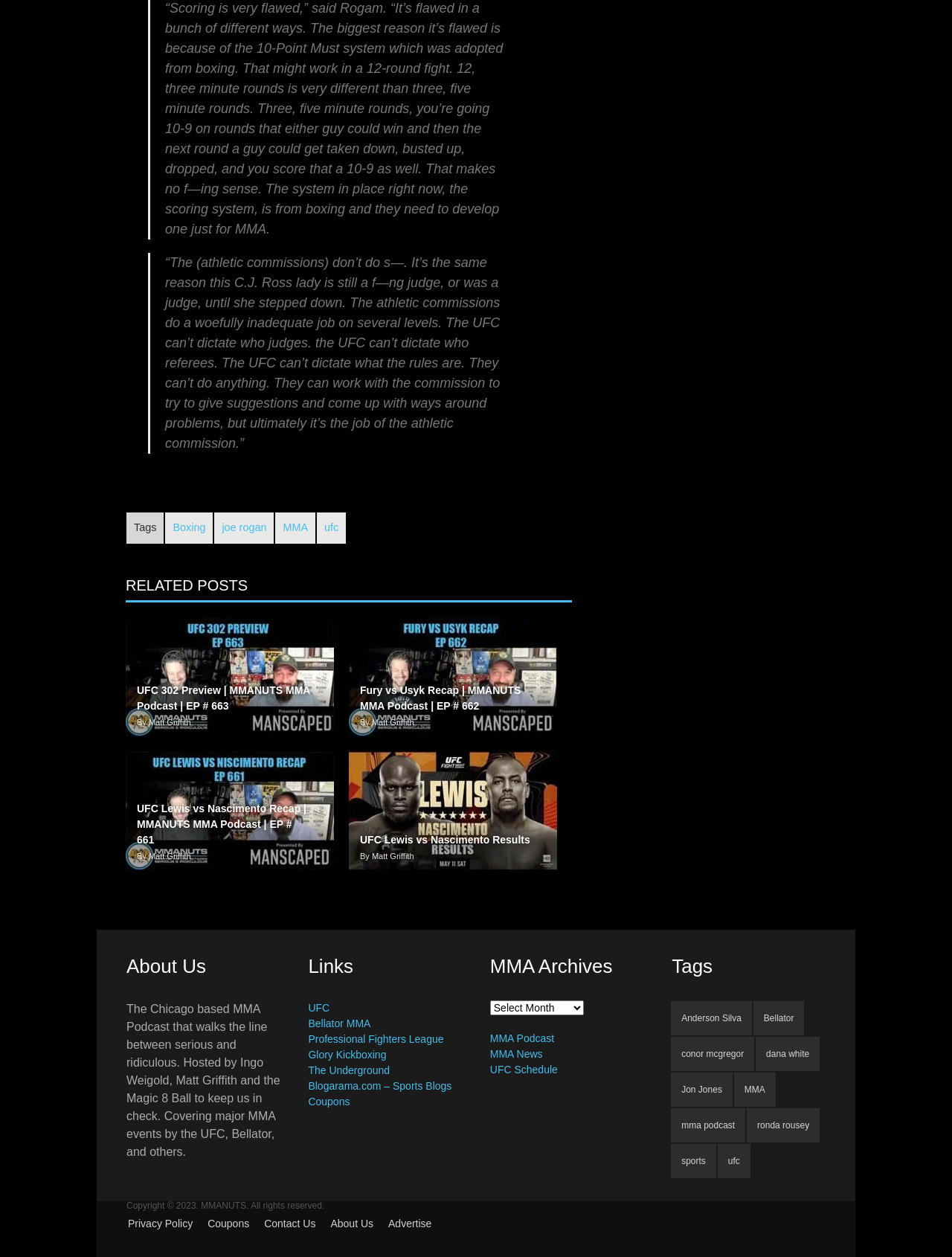Identify the bounding box for the UI element described as: "conor mcgregor". The coordinates should be four float numbers between 0 and 1, i.e., [left, top, right, bottom].

[0.705, 0.825, 0.792, 0.852]